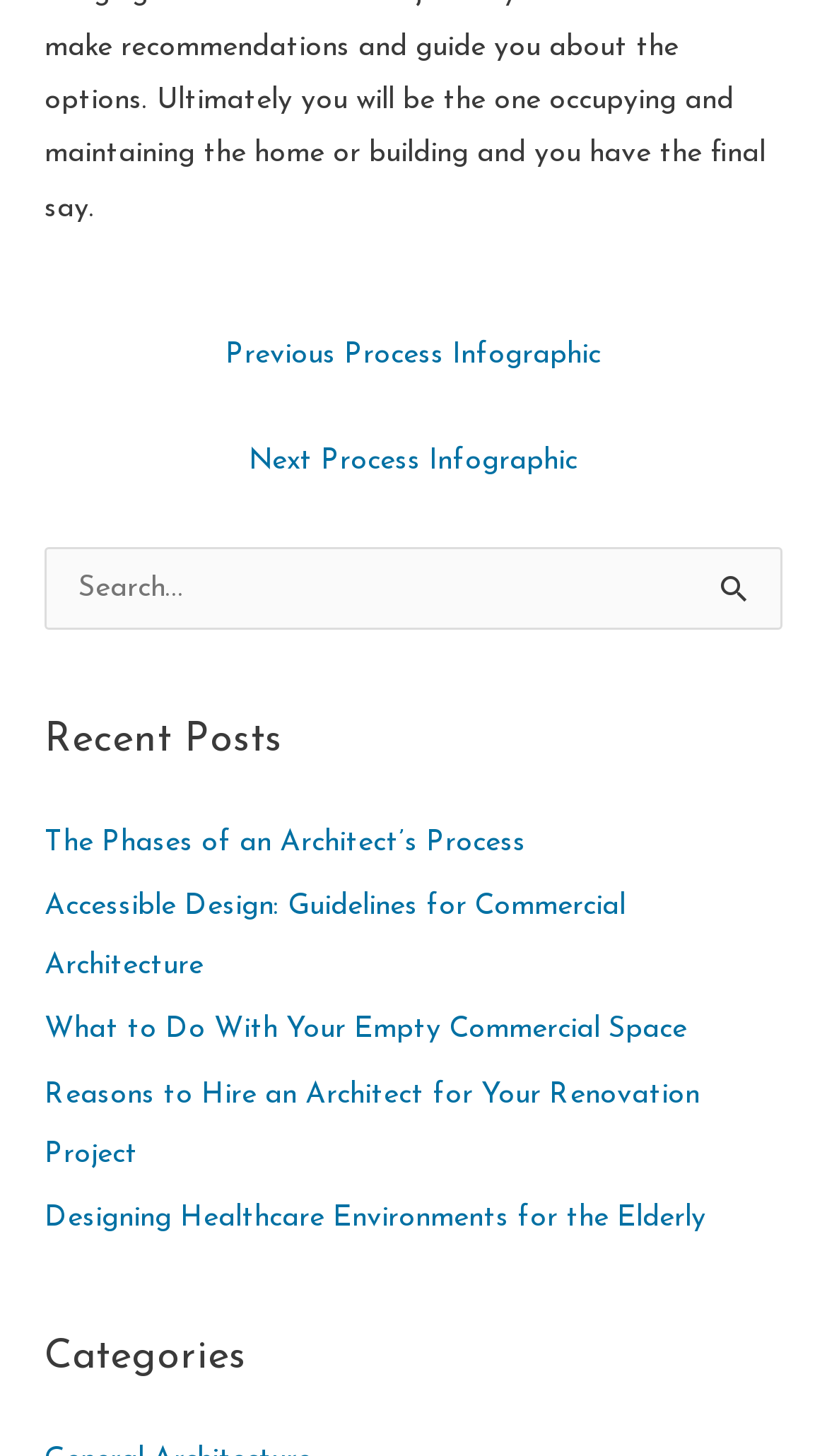Determine the bounding box coordinates for the area that should be clicked to carry out the following instruction: "Click on Previous Process Infographic".

[0.043, 0.225, 0.957, 0.271]